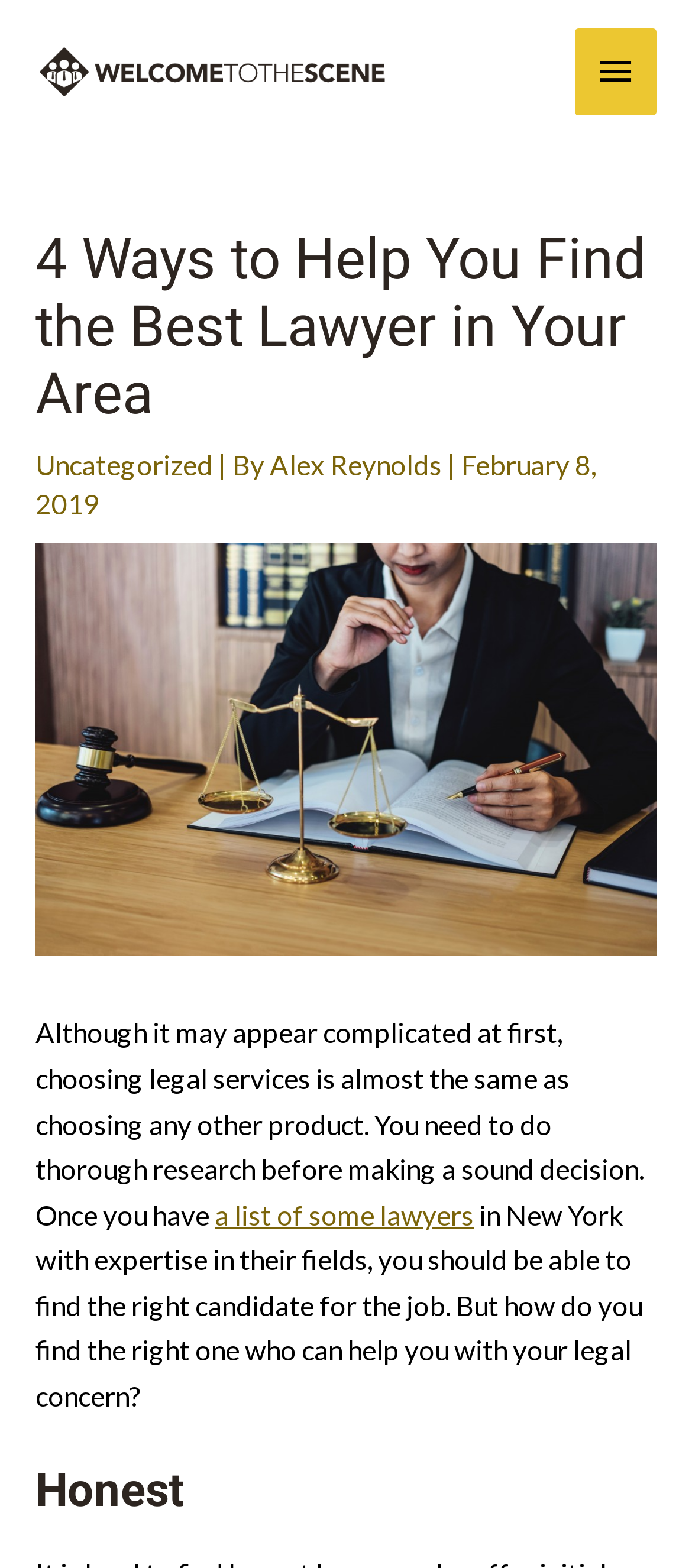Give a concise answer using one word or a phrase to the following question:
What is the tone of the article?

Informative